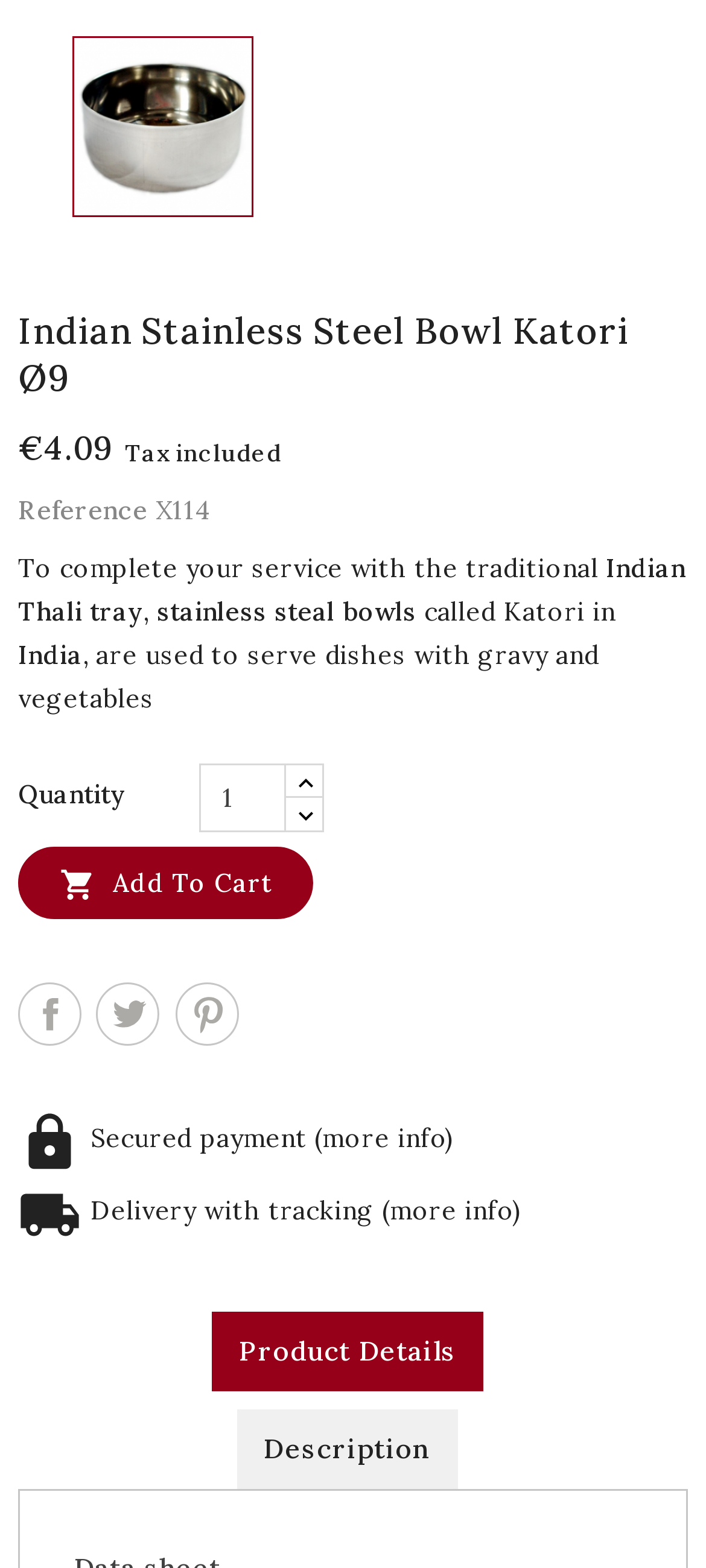Determine the bounding box coordinates for the clickable element required to fulfill the instruction: "View product details". Provide the coordinates as four float numbers between 0 and 1, i.e., [left, top, right, bottom].

[0.3, 0.836, 0.685, 0.887]